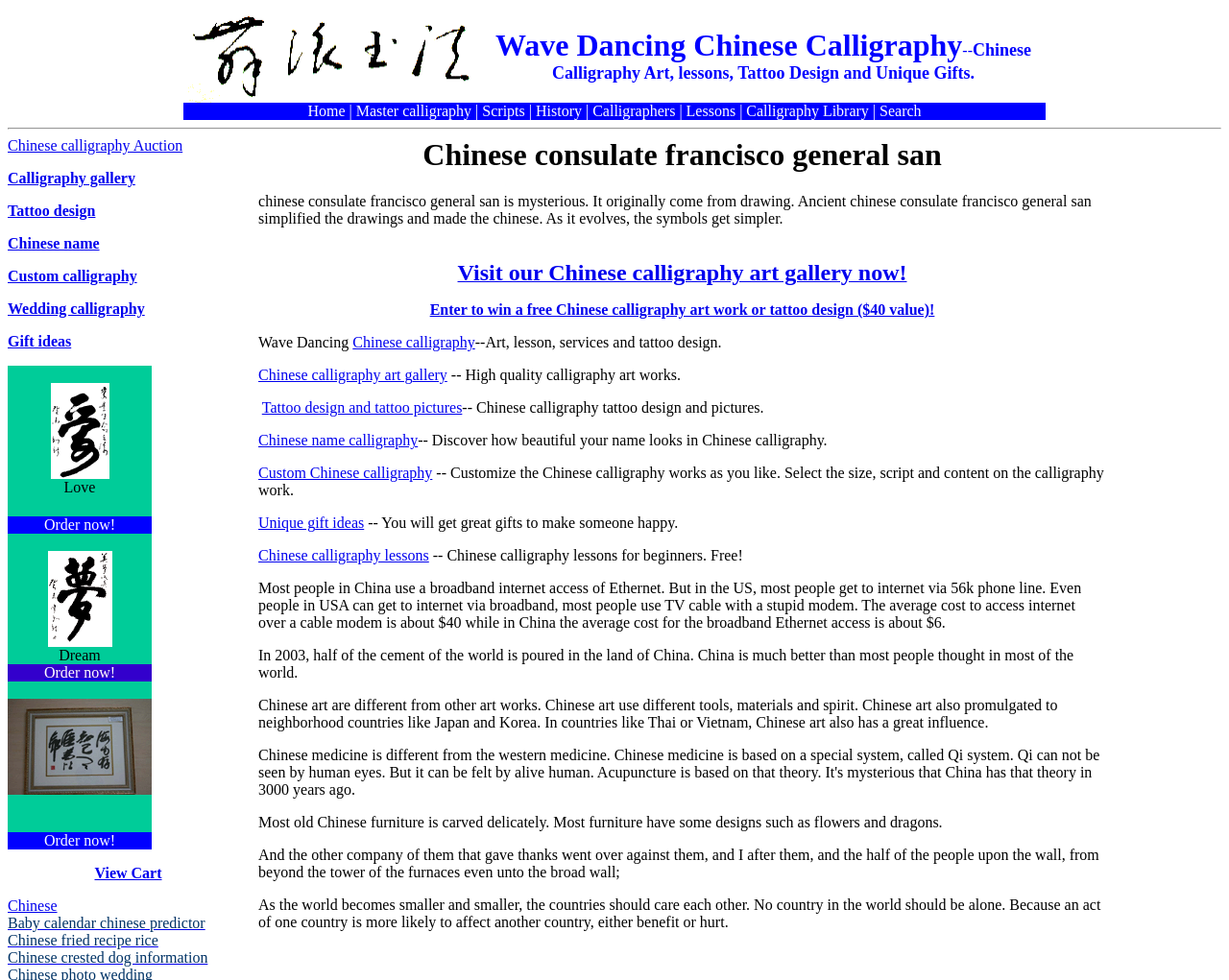Use the details in the image to answer the question thoroughly: 
What is the main topic of this webpage?

Based on the webpage content, I can see that the main topic is Chinese calligraphy, as there are many links and descriptions related to Chinese calligraphy art, lessons, tattoo design, and unique gifts.